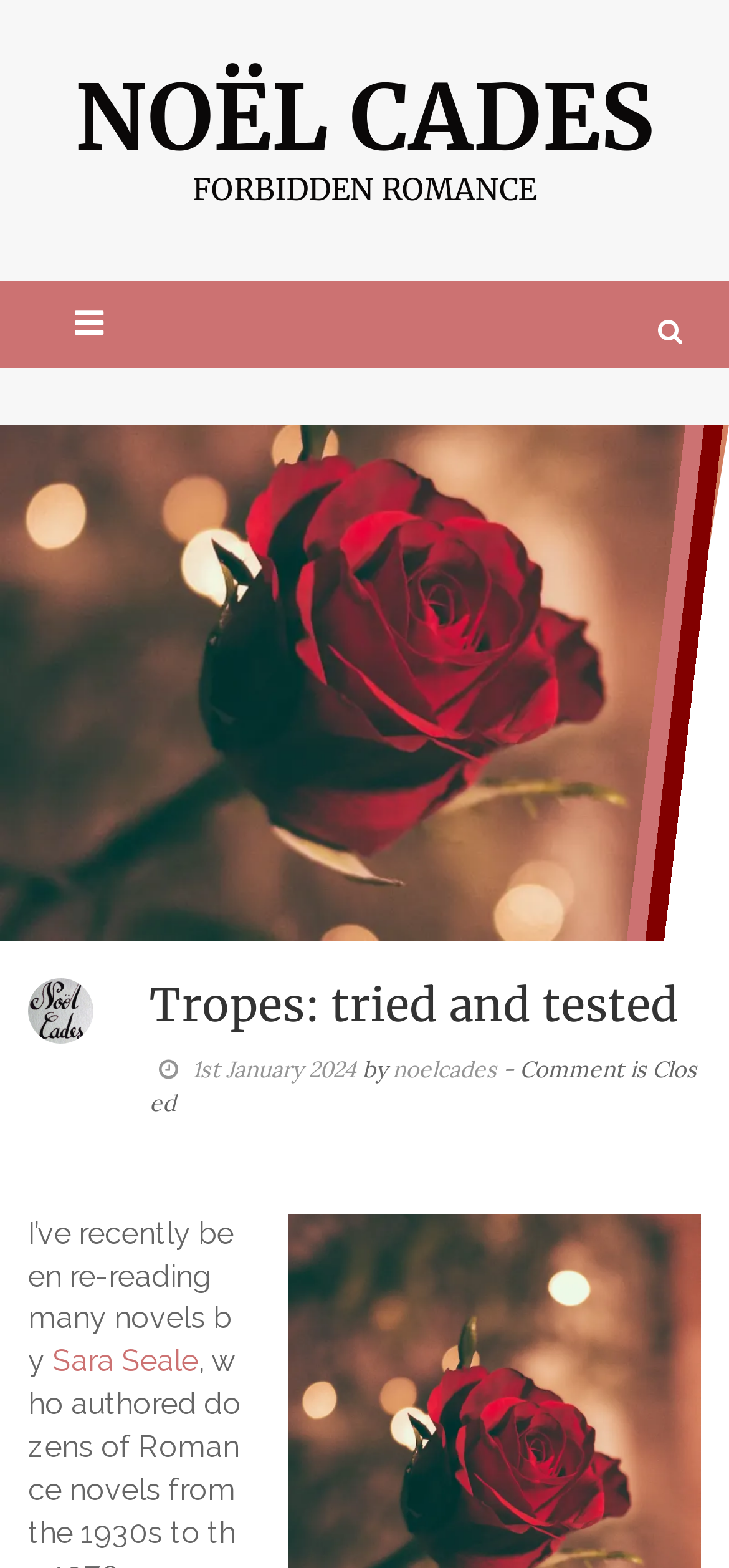Bounding box coordinates must be specified in the format (top-left x, top-left y, bottom-right x, bottom-right y). All values should be floating point numbers between 0 and 1. What are the bounding box coordinates of the UI element described as: title="Tropes: tried and tested"

[0.0, 0.424, 1.0, 0.444]